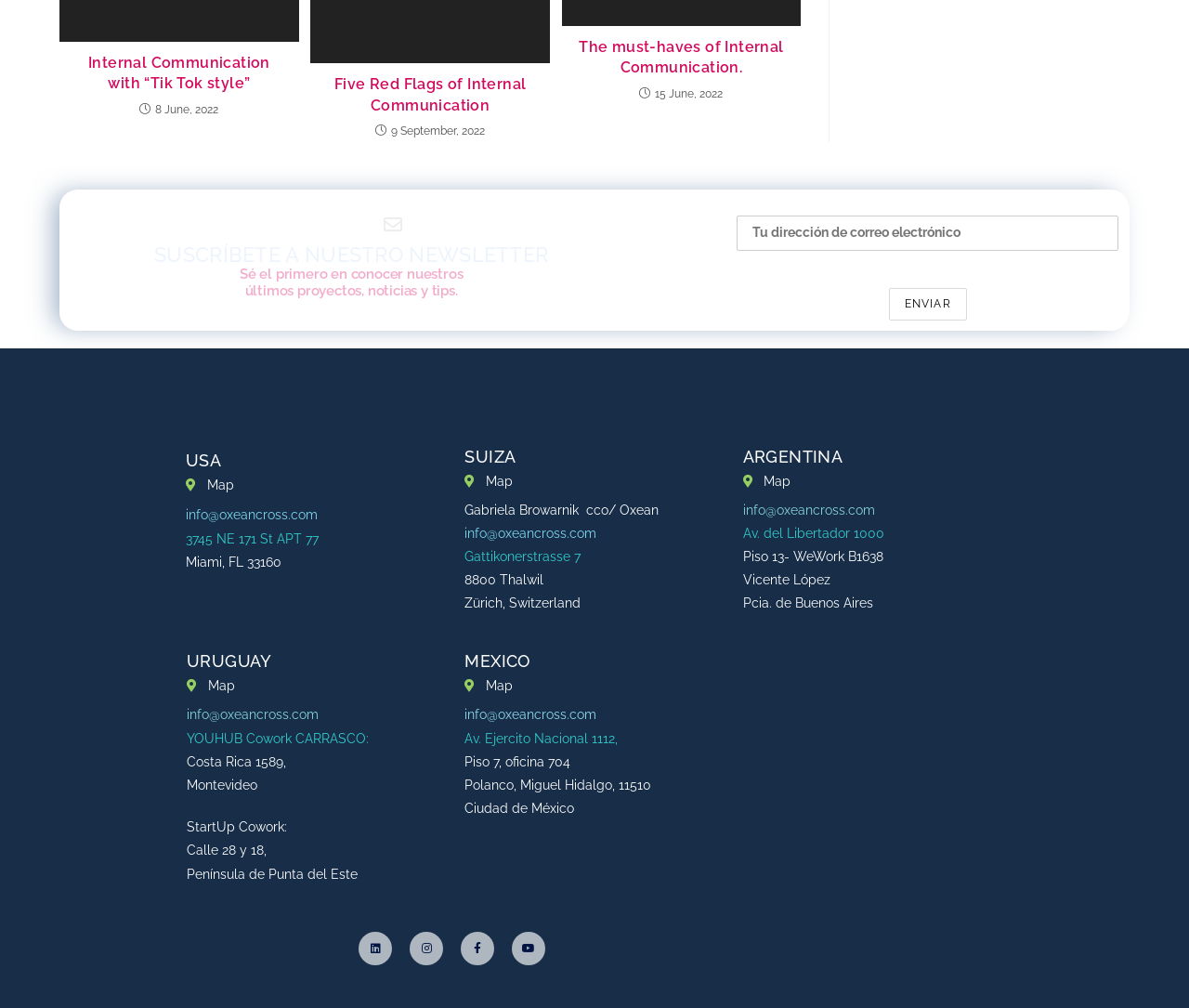Please identify the bounding box coordinates of the area that needs to be clicked to fulfill the following instruction: "Read more about Cultures of Peace."

None